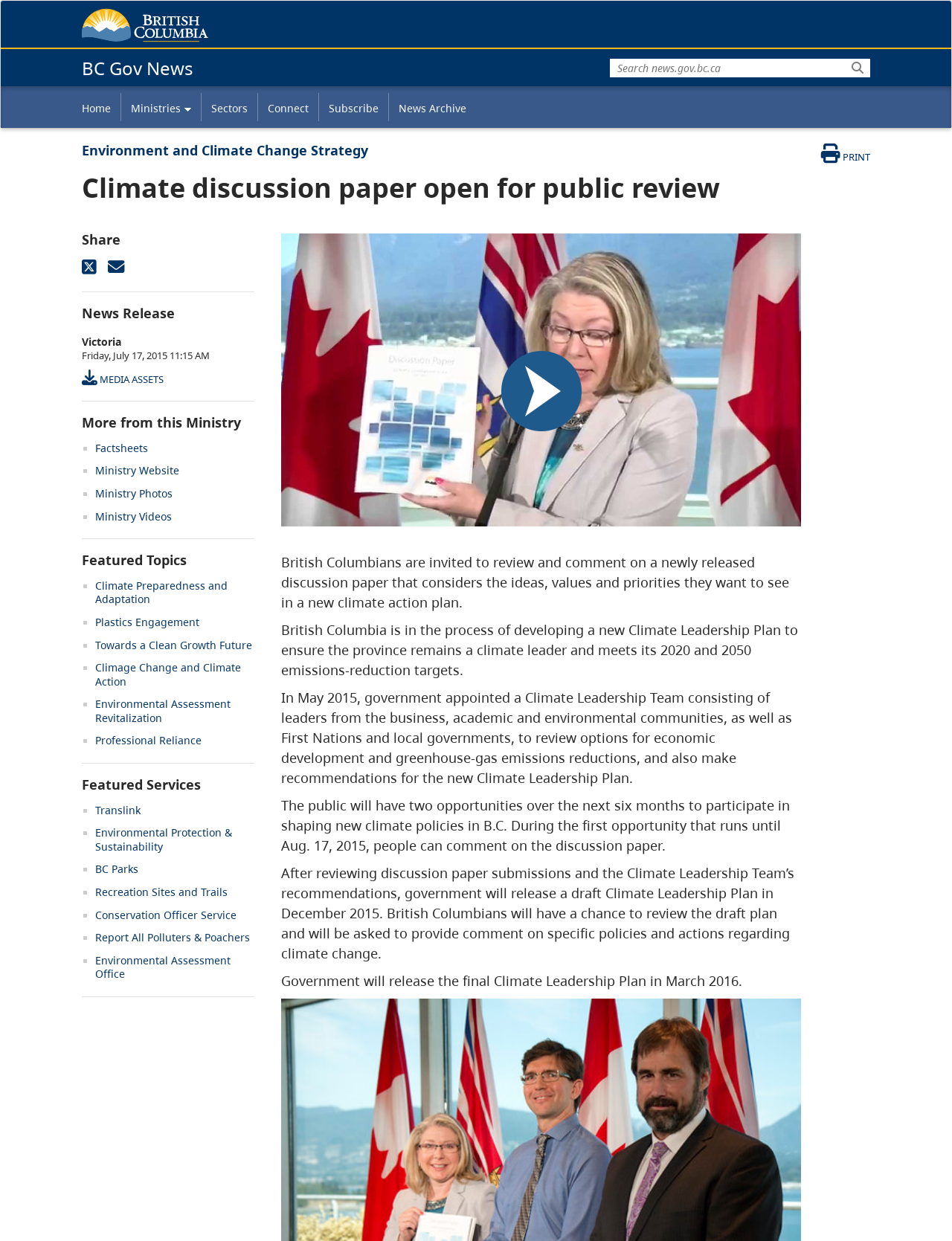Where is the search box located?
Carefully analyze the image and provide a thorough answer to the question.

I found the search box by looking at the search element with the text 'Search' which has a bounding box coordinate of [0.641, 0.04, 0.914, 0.062]. This coordinate indicates that the search box is located at the top right of the webpage.